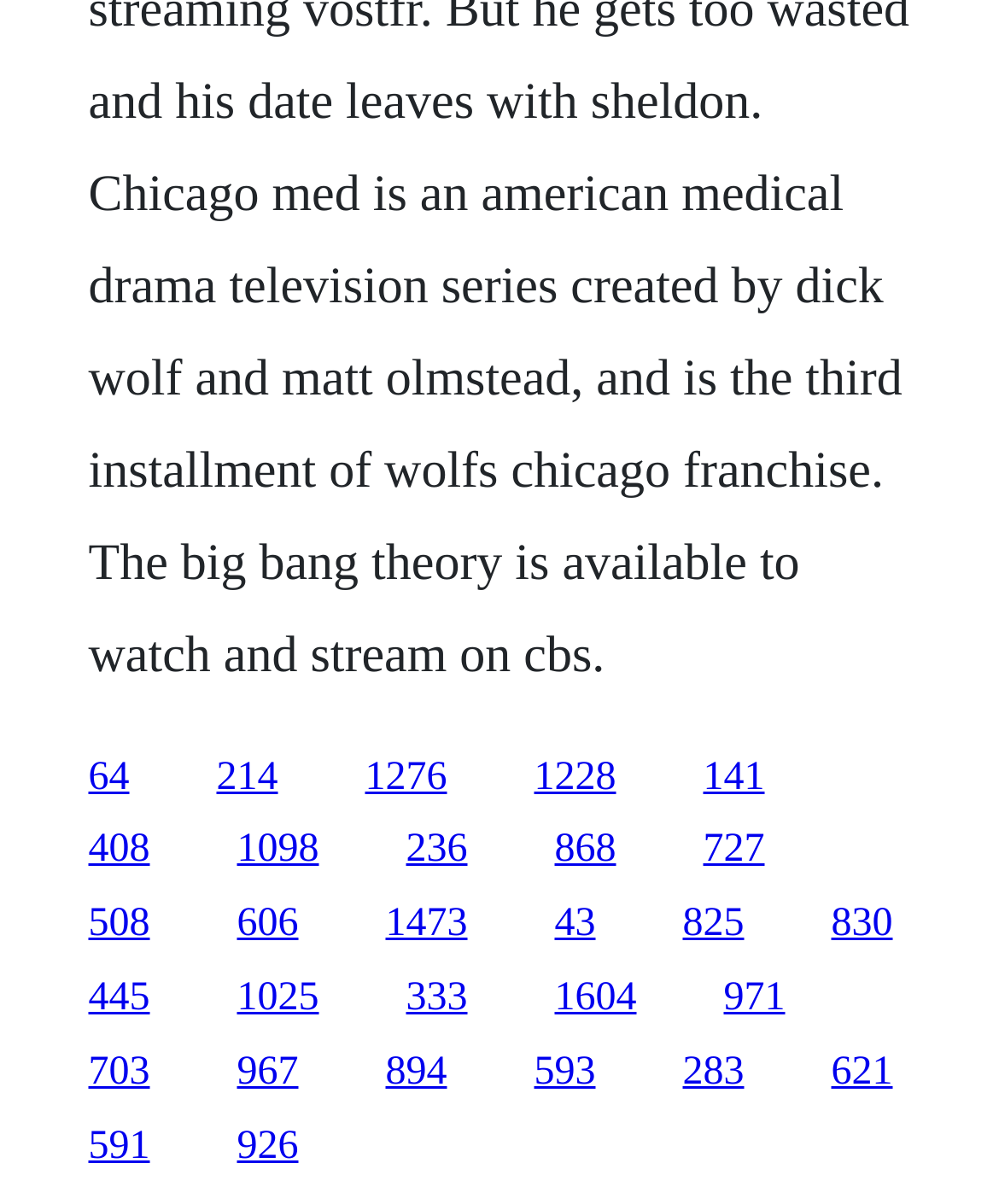Please indicate the bounding box coordinates for the clickable area to complete the following task: "go to the page of link 830". The coordinates should be specified as four float numbers between 0 and 1, i.e., [left, top, right, bottom].

[0.832, 0.749, 0.894, 0.786]